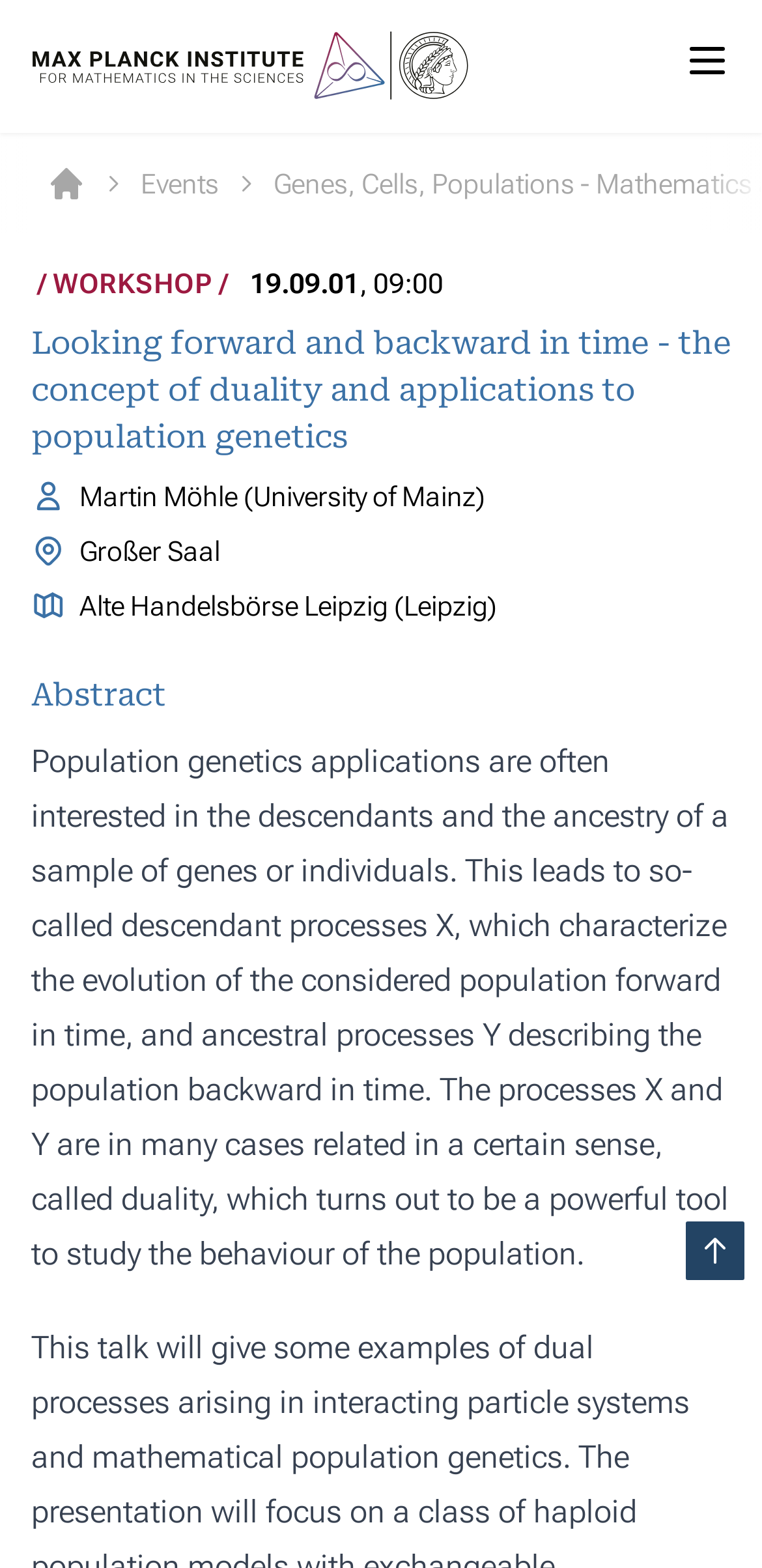Give a one-word or short phrase answer to this question: 
Where is the event taking place?

Alte Handelsbörse Leipzig